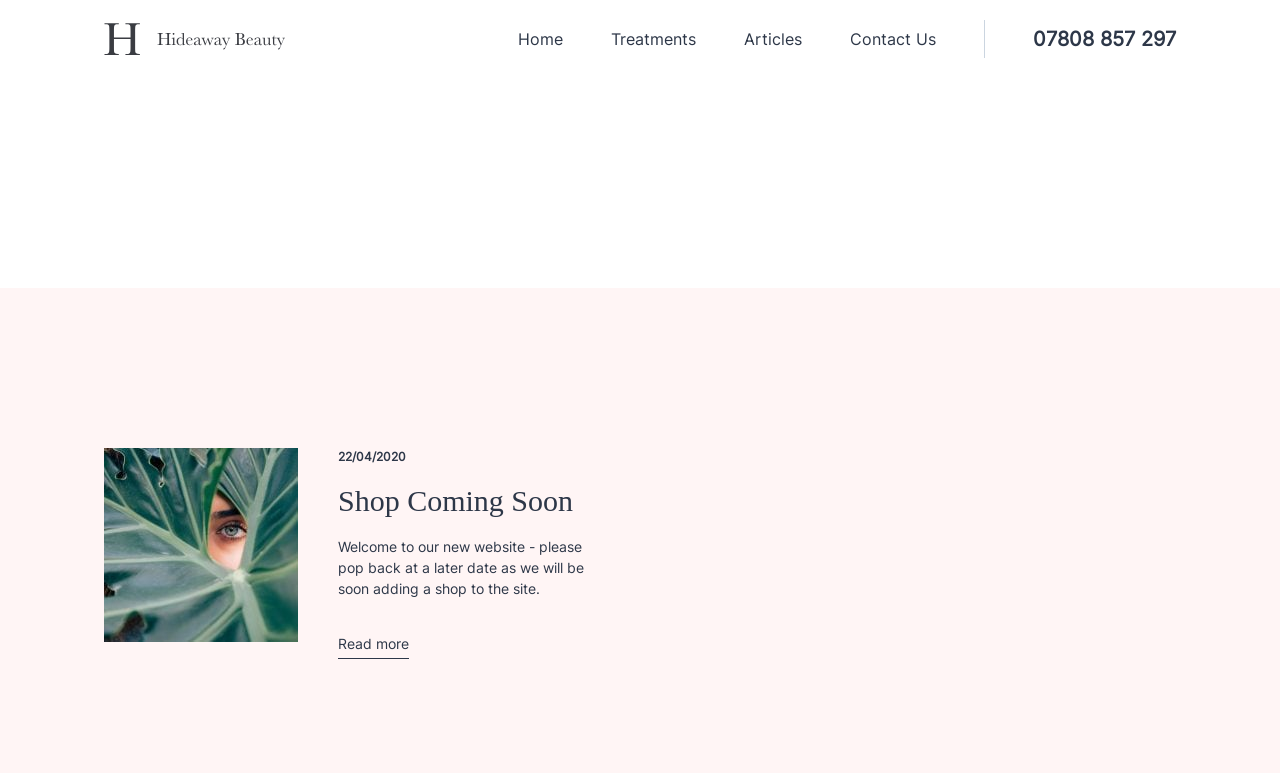What is the status of the shop on the webpage?
Deliver a detailed and extensive answer to the question.

I found the status of the shop by looking at the heading element with the text 'Shop Coming Soon' located below the date element.